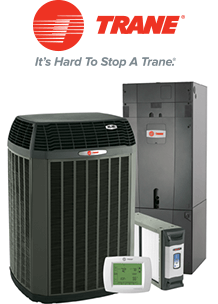Please examine the image and answer the question with a detailed explanation:
What is the duration of the warranty for Trane products?

As stated in the caption, Trane products carry a full ten-year warranty, reflecting their reliability, which means the duration of the warranty for Trane products is ten years.